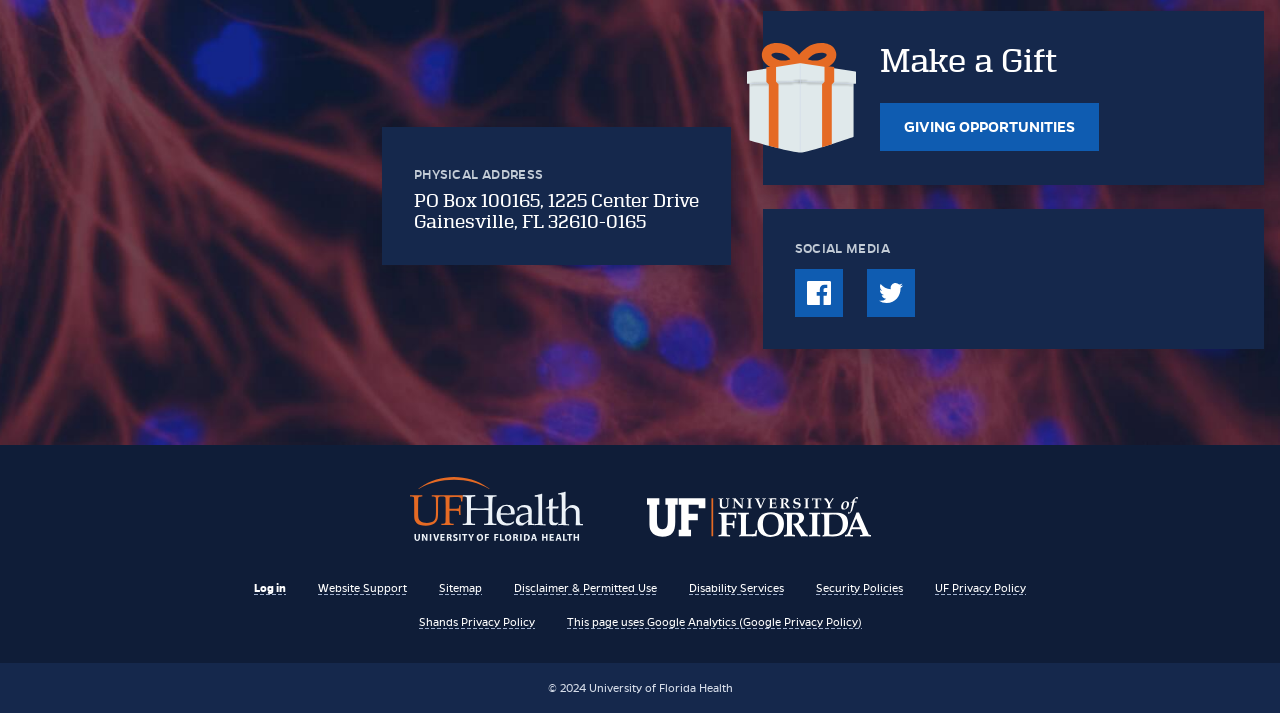Answer the following query with a single word or phrase:
How many social media links are there?

2